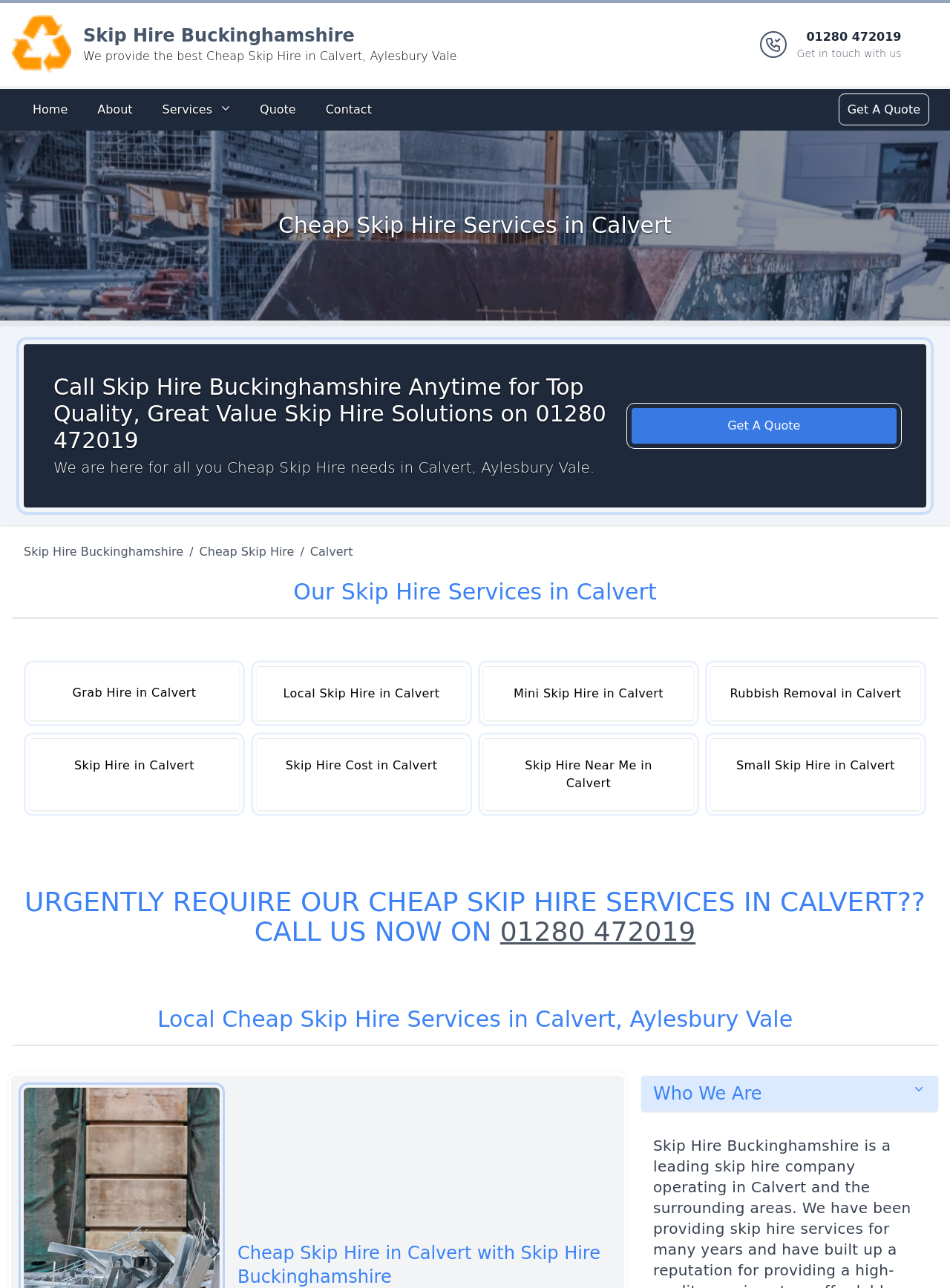Answer the question briefly using a single word or phrase: 
What is the phone number to get in touch with Skip Hire Buckinghamshire?

01280 472019